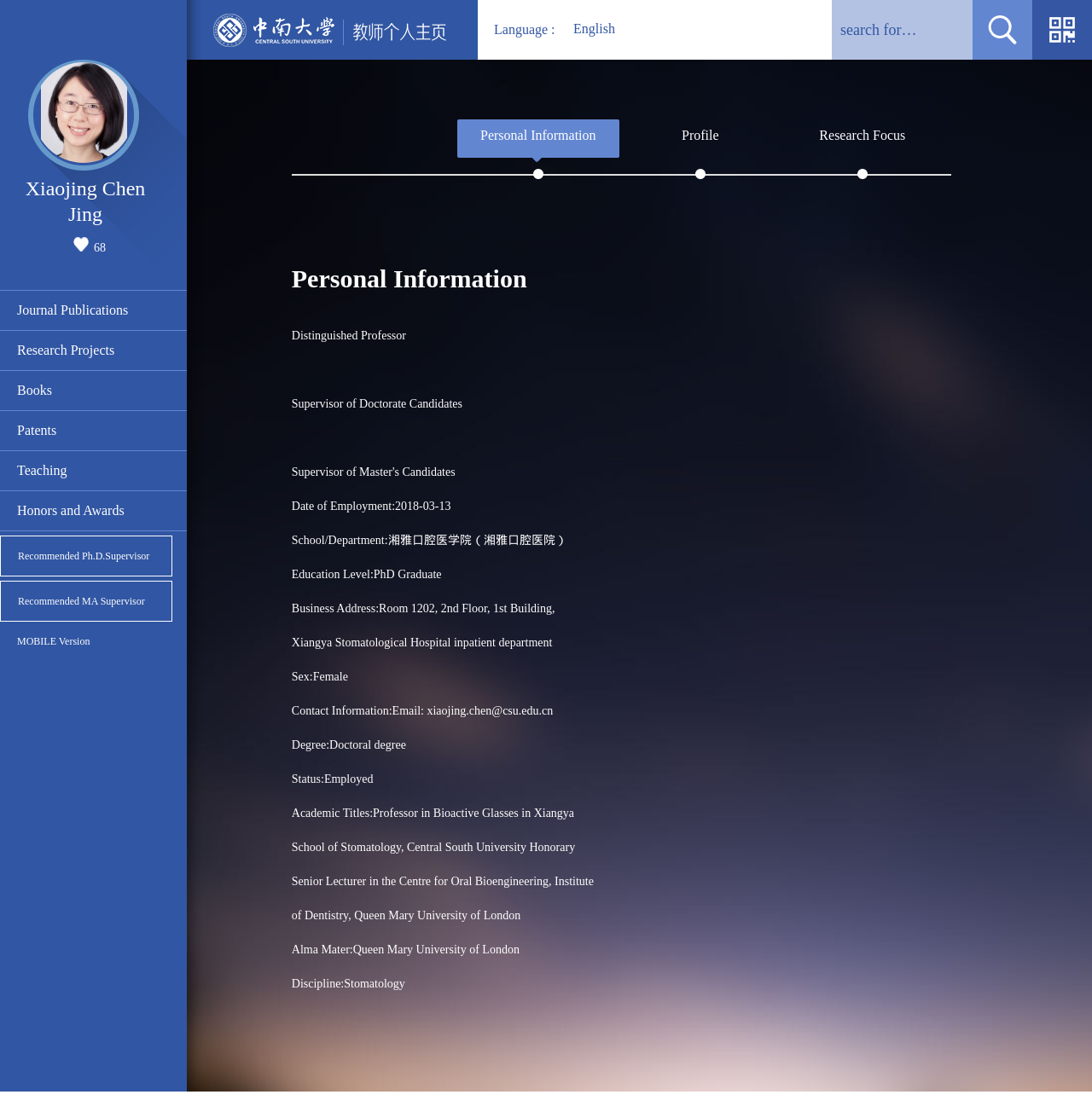Given the element description: "Patents", predict the bounding box coordinates of the UI element it refers to, using four float numbers between 0 and 1, i.e., [left, top, right, bottom].

[0.016, 0.37, 0.127, 0.405]